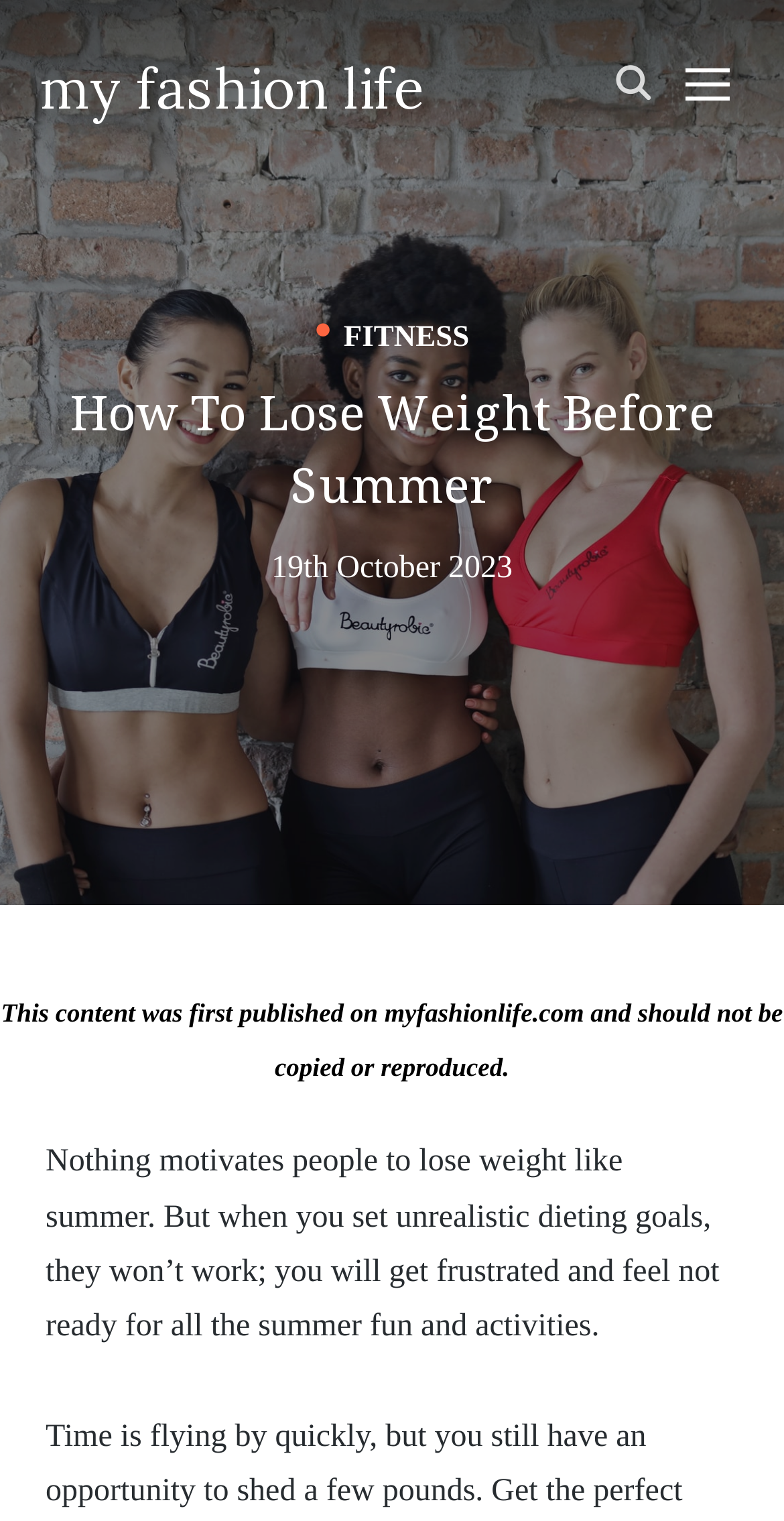Answer the question below in one word or phrase:
When was the content first published?

19th October 2023